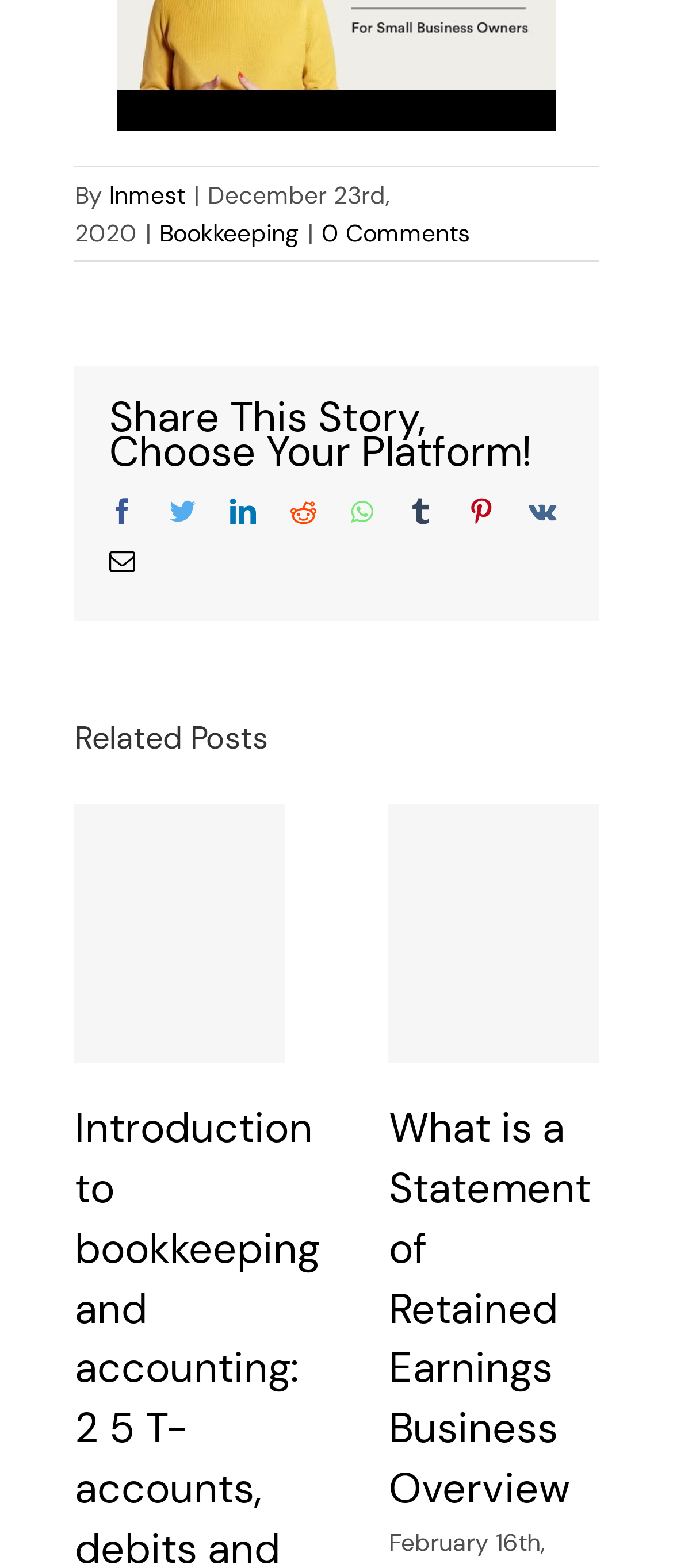Please give the bounding box coordinates of the area that should be clicked to fulfill the following instruction: "View What is a Statement of Retained Earnings Business Overview". The coordinates should be in the format of four float numbers from 0 to 1, i.e., [left, top, right, bottom].

[0.577, 0.702, 0.877, 0.966]